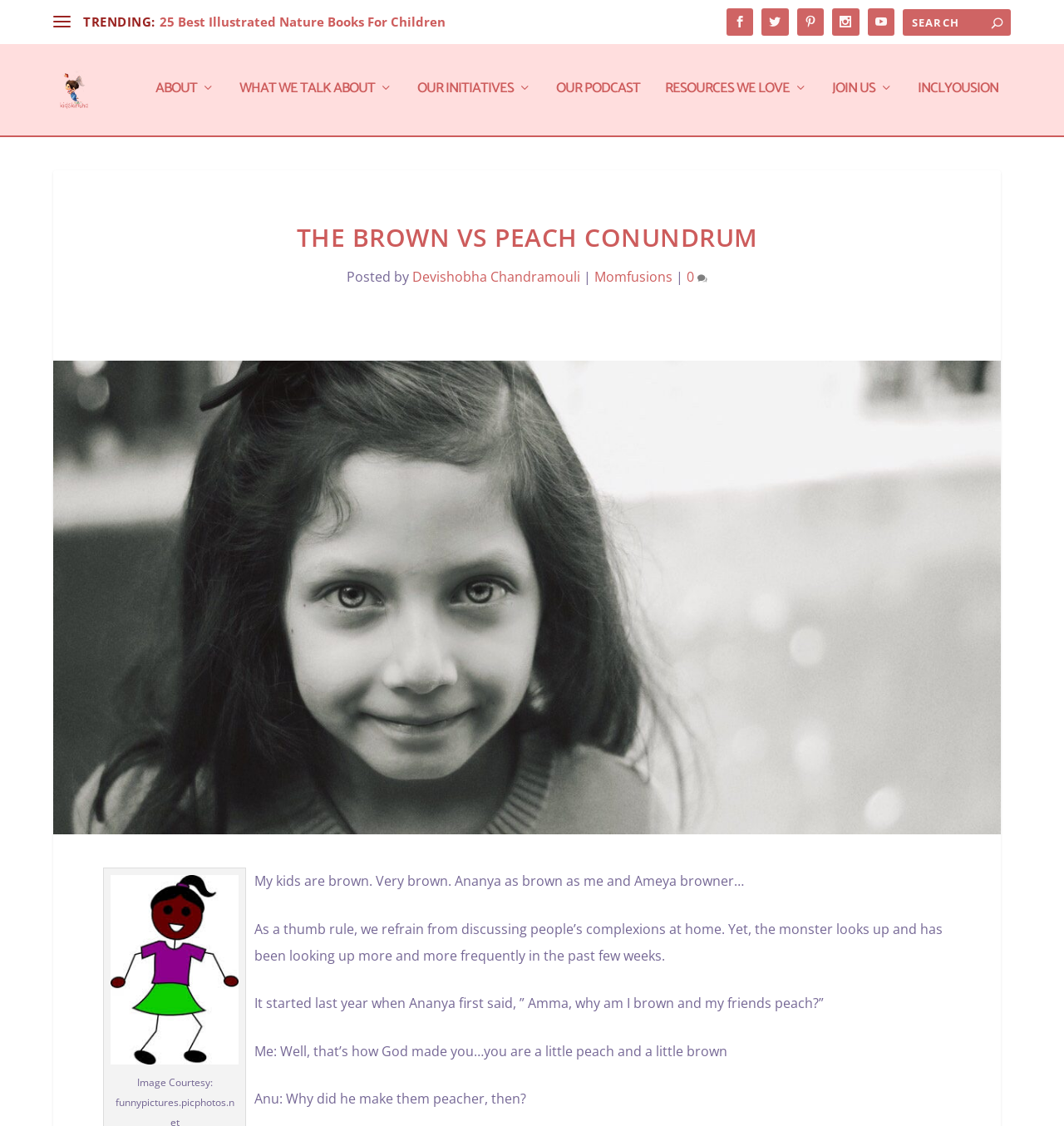Generate a comprehensive description of the webpage content.

The webpage appears to be a blog or article page, with a focus on the topic of beauty standards and self-acceptance. At the top of the page, there is a navigation menu with links to various sections, including "TRENDING", "ABOUT", "WHAT WE TALK ABOUT", and others. 

Below the navigation menu, there is a prominent heading that reads "THE BROWN VS PEACH CONUNDRUM". This heading is followed by a brief introduction to the article, which discusses the author's experience with their children's complexions and how they address the topic of beauty standards at home.

To the left of the article, there is a sidebar with several links, including "Kidskintha" and "INCLYOUSION", as well as a search bar with a magnifying glass icon. Above the sidebar, there are several social media icons, including Facebook, Twitter, and Instagram.

The main content of the article is divided into several paragraphs, with images and links scattered throughout. One of the images is a photograph of a dark-skinned girl, with a caption that reads "dark girls". The article discusses the author's conversations with their children about their complexions and how they navigate the topic of beauty standards.

At the bottom of the page, there are several links to related articles or resources, including "25 Best Illustrated Nature Books For Children" and "RESOURCES WE LOVE". There are also several social media links and a comment section, where readers can engage with the article and leave their thoughts.